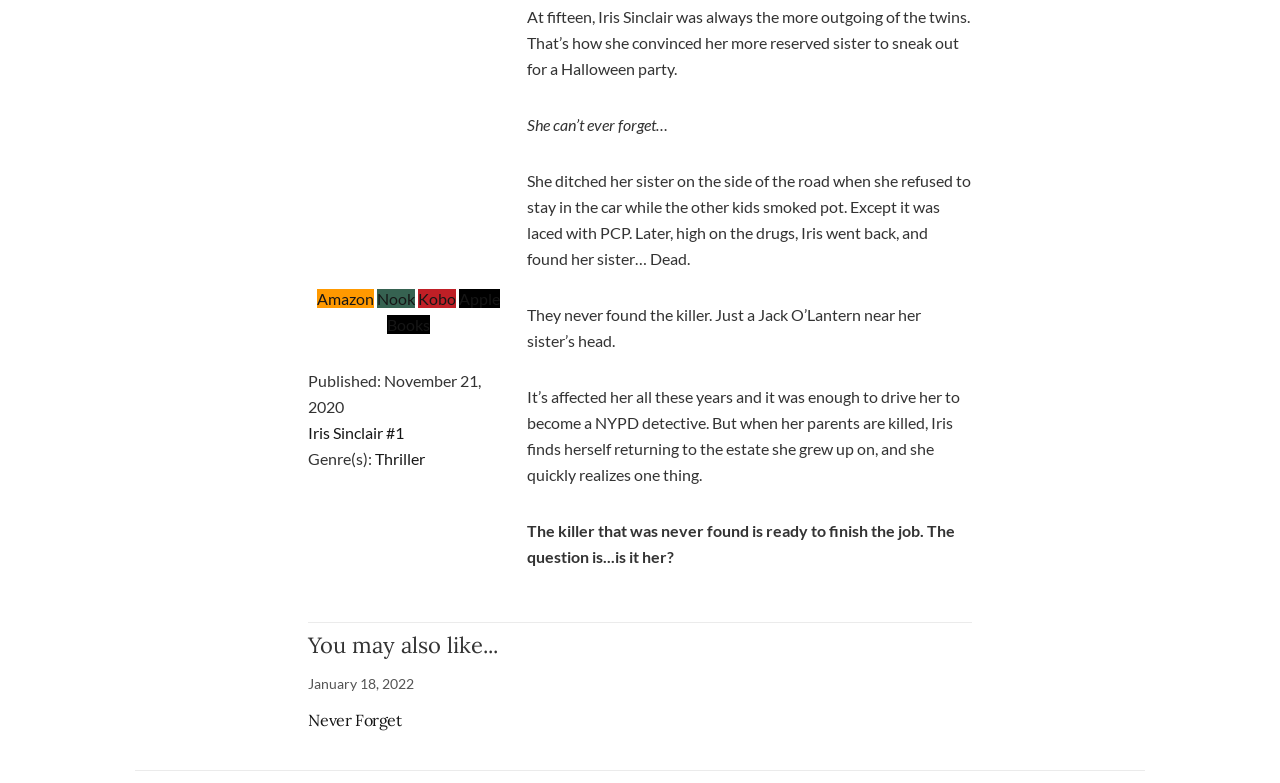Please specify the bounding box coordinates of the region to click in order to perform the following instruction: "Explore similar books".

[0.241, 0.807, 0.759, 0.841]